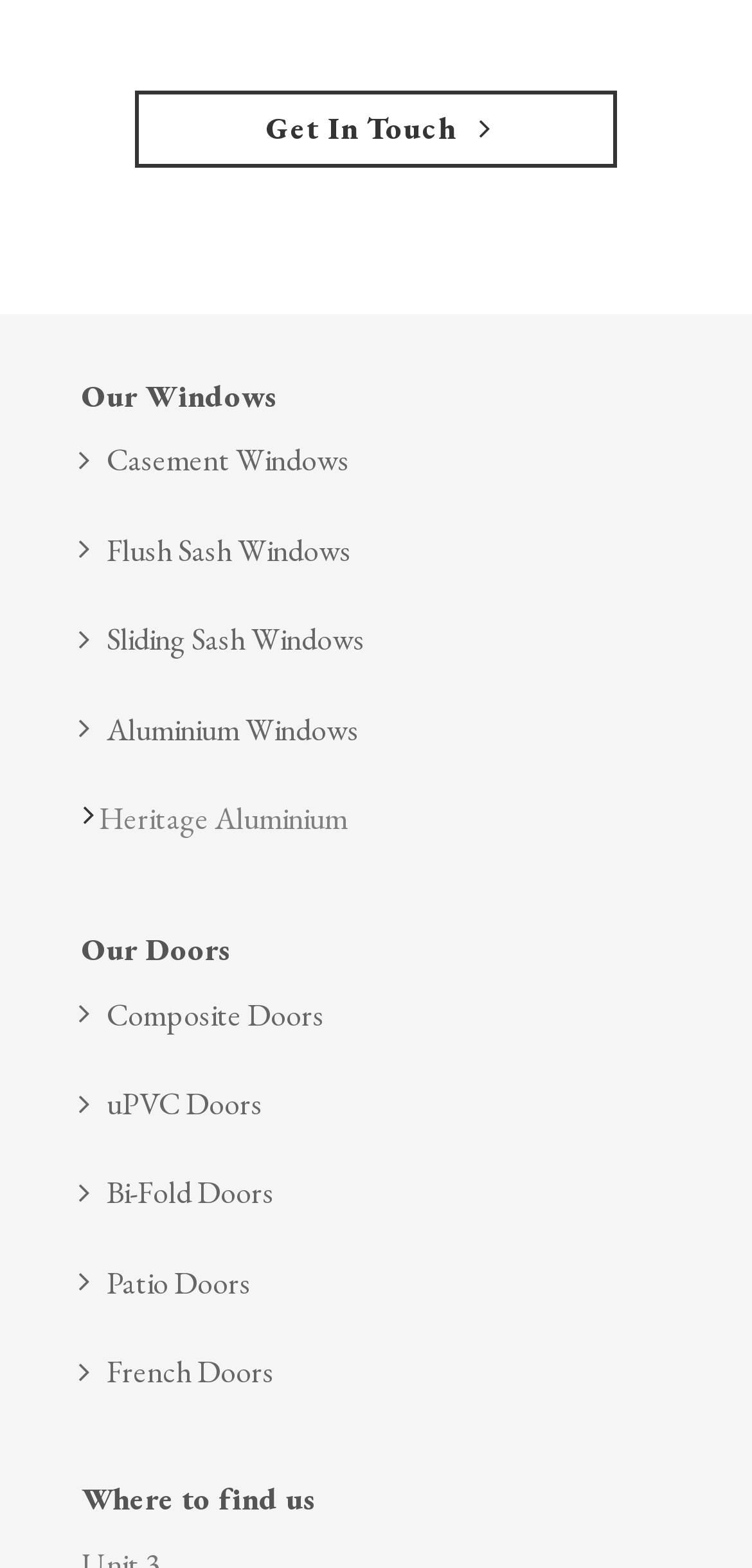Determine the bounding box coordinates for the UI element with the following description: "alt="The Project"". The coordinates should be four float numbers between 0 and 1, represented as [left, top, right, bottom].

None